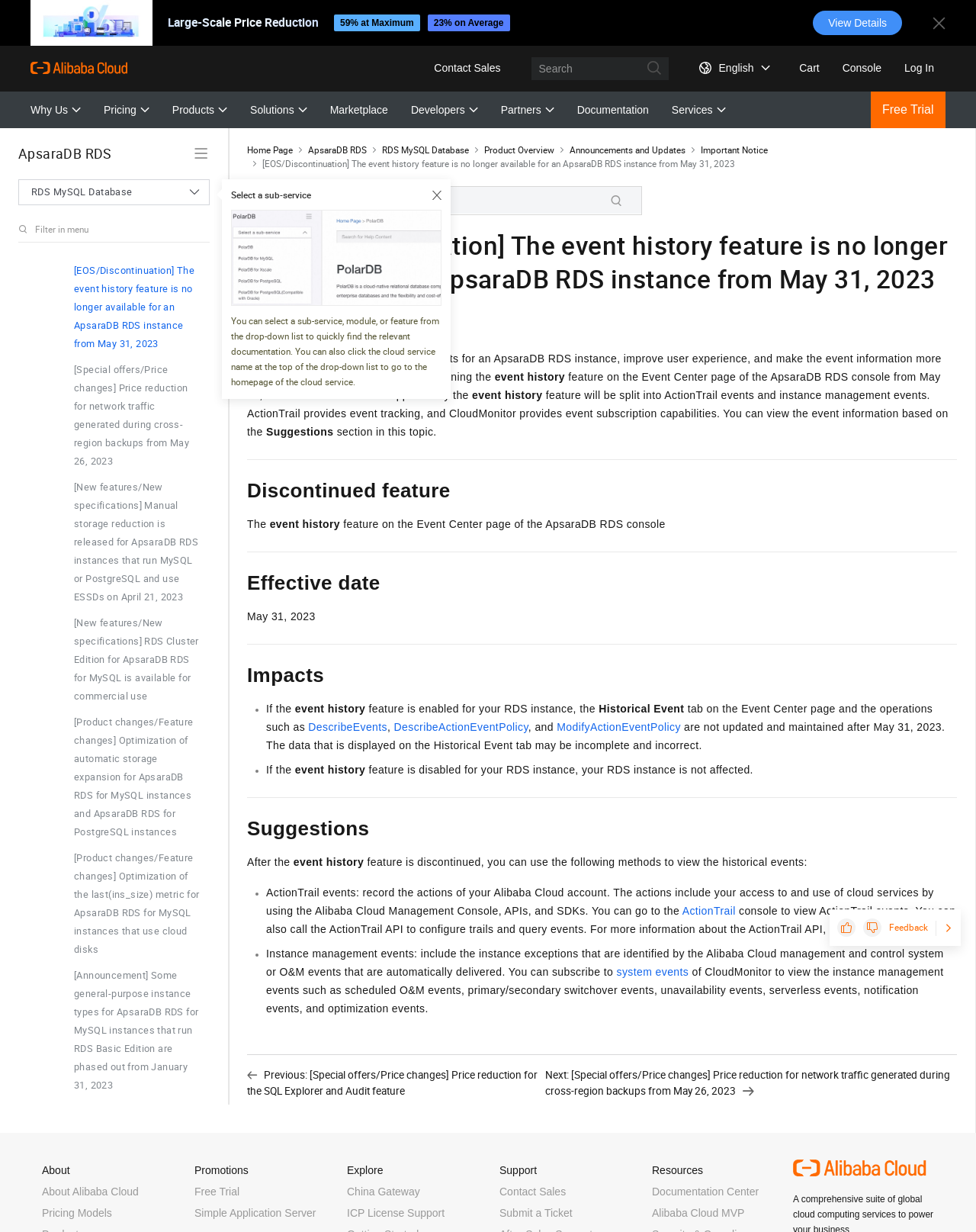Identify the bounding box coordinates of the region I need to click to complete this instruction: "Click on 'ApsaraDB RDS'".

[0.019, 0.116, 0.114, 0.133]